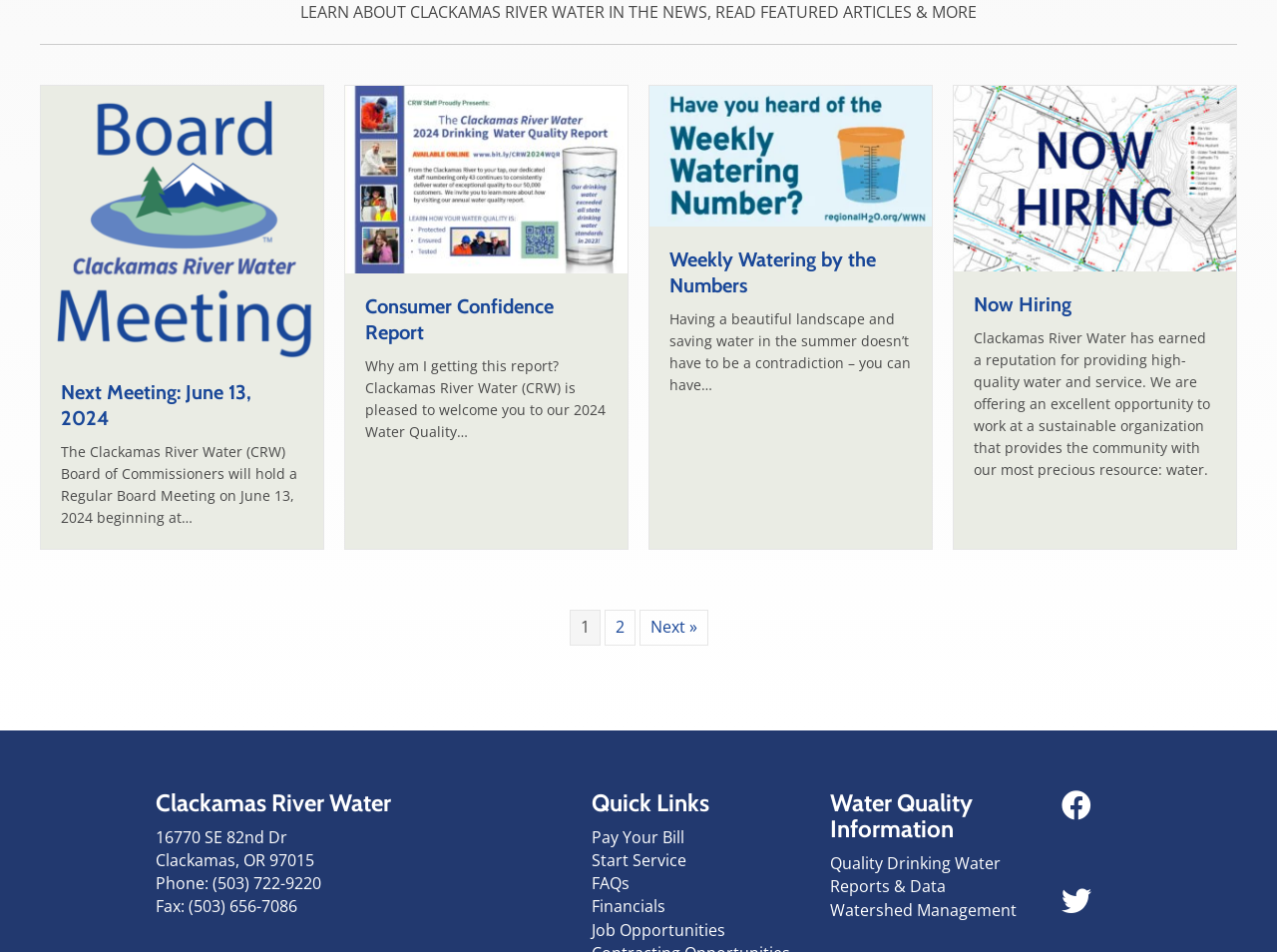Using the details from the image, please elaborate on the following question: What is the title of the first featured article?

I found the answer by looking at the heading 'Consumer Confidence Report' and its corresponding link and static text, which indicates that it is the title of the first featured article.